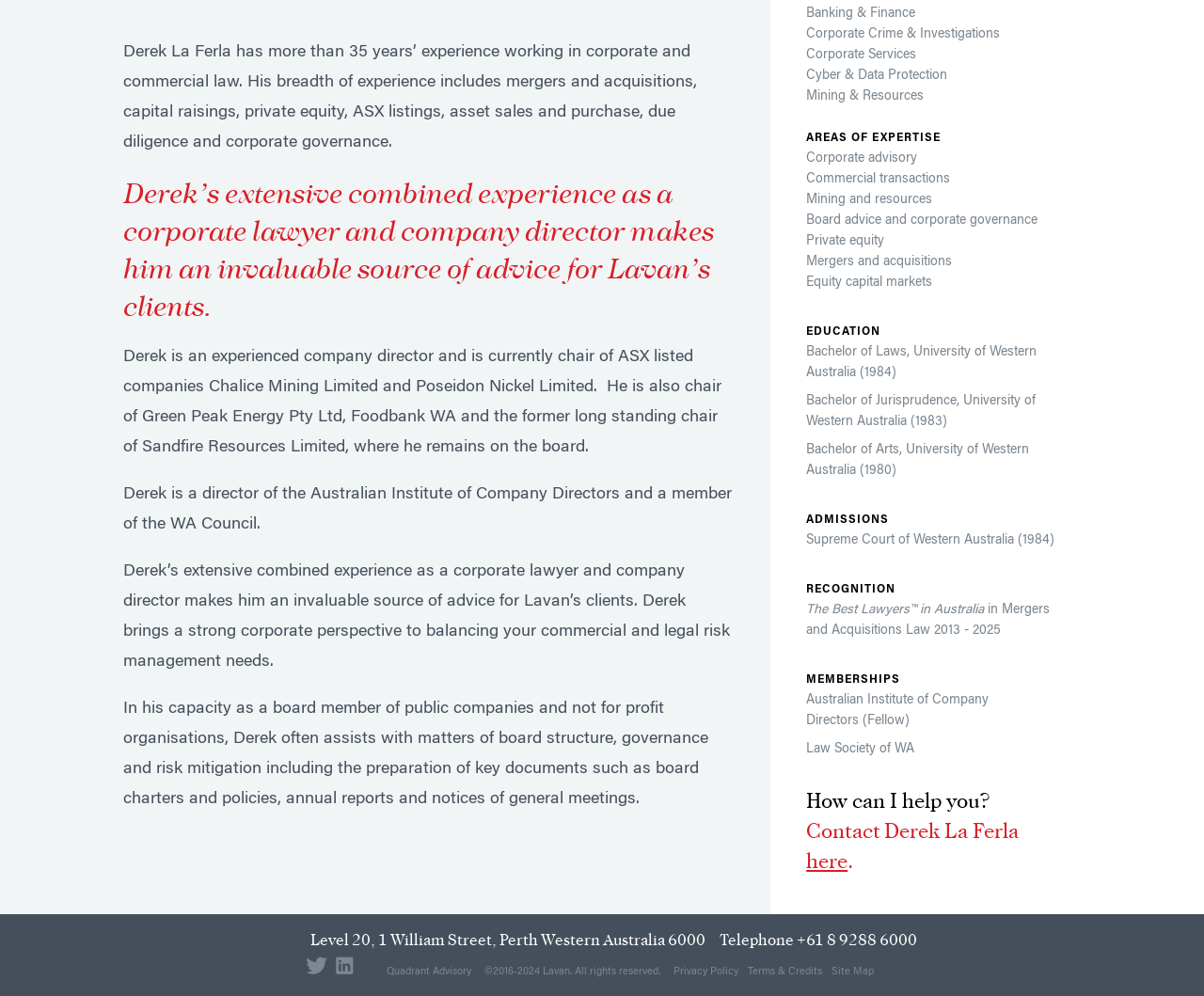What is the name of the university where Derek La Ferla obtained his Bachelor of Laws degree?
Using the visual information, answer the question in a single word or phrase.

University of Western Australia